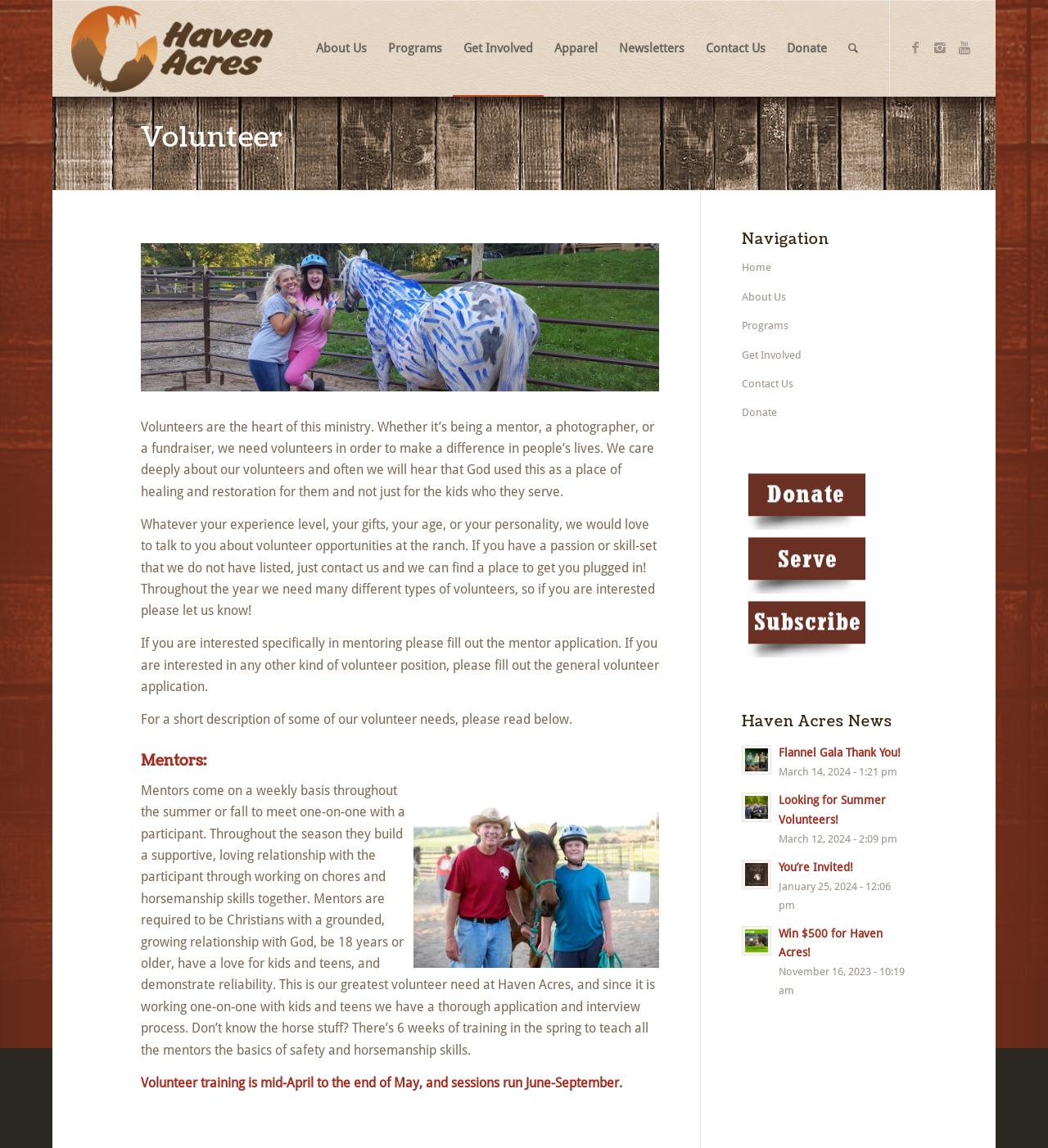Describe every aspect of the webpage comprehensively.

The webpage is about volunteering at Haven Acres, a ministry that provides opportunities for people to make a difference in others' lives. At the top of the page, there is a navigation menu with links to different sections of the website, including "About Us", "Programs", "Get Involved", and "Contact Us". 

Below the navigation menu, there is a heading that reads "Volunteer" and a brief description of the importance of volunteers at Haven Acres. The description explains that volunteers are the heart of the ministry and that they need people with various skills and experience levels to make a difference.

Following the description, there are three paragraphs of text that provide more information about volunteering at Haven Acres. The text explains that volunteers can serve in different capacities, including mentoring, photography, and fundraising, and that the ministry provides training and support for its volunteers.

Below the paragraphs of text, there is a section with a heading that reads "Mentors". This section provides more information about the mentor program at Haven Acres, including the responsibilities and requirements of mentors. There is also a link to a mentor application and a general volunteer application.

On the right side of the page, there is a complementary section with a heading that reads "Navigation". This section provides links to different parts of the website, including "Home", "About Us", "Programs", "Get Involved", and "Contact Us". There are also links to news articles and a section with headings that read "Donate", "Serve", and "Subscribe", each with an accompanying image.

At the bottom of the page, there is a section with a heading that reads "Haven Acres News" and a list of news articles with links to read more. The news articles have titles and dates, and some of them have an icon with a number in it.